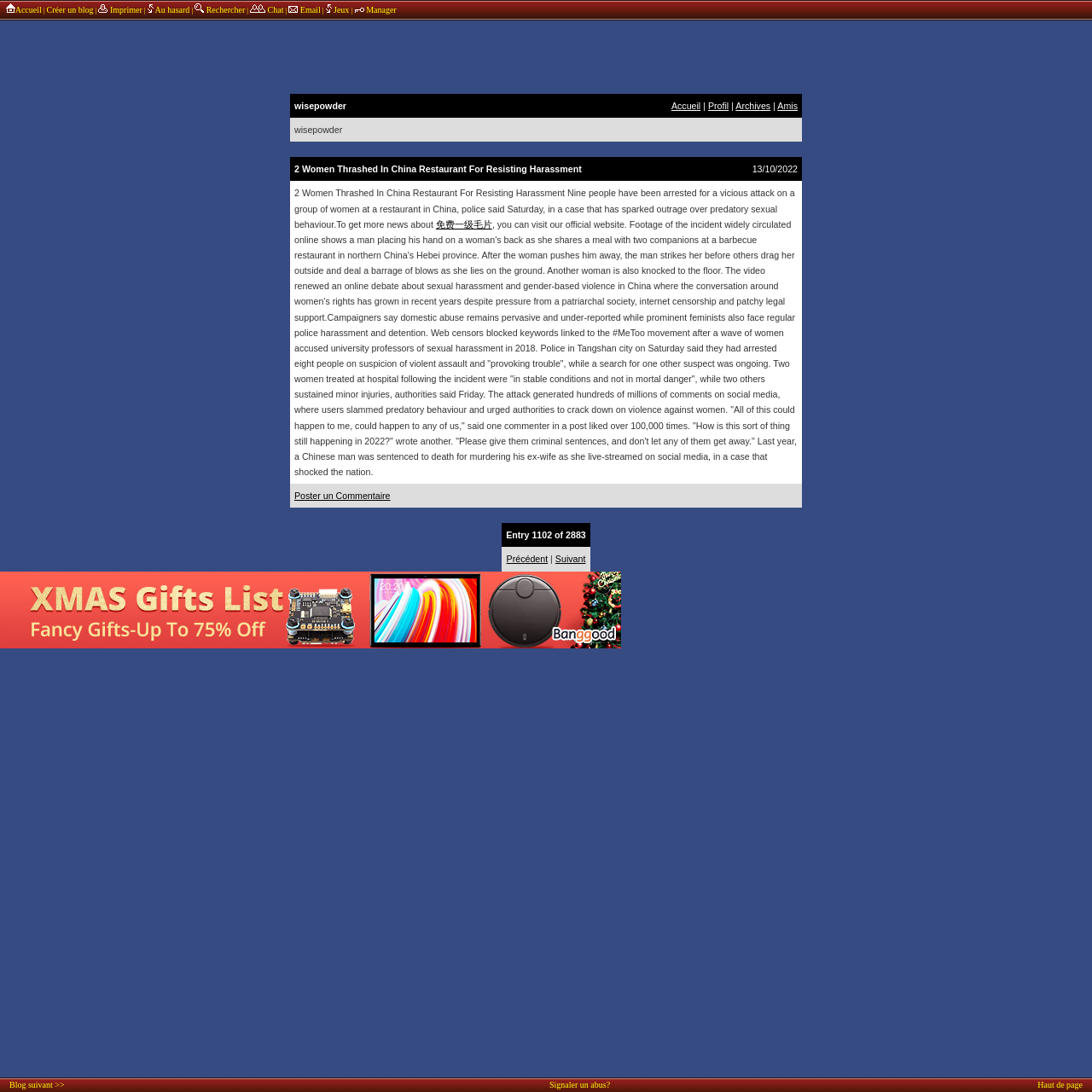Please find the bounding box for the following UI element description. Provide the coordinates in (top-left x, top-left y, bottom-right x, bottom-right y) format, with values between 0 and 1: Au hasard

[0.135, 0.005, 0.174, 0.014]